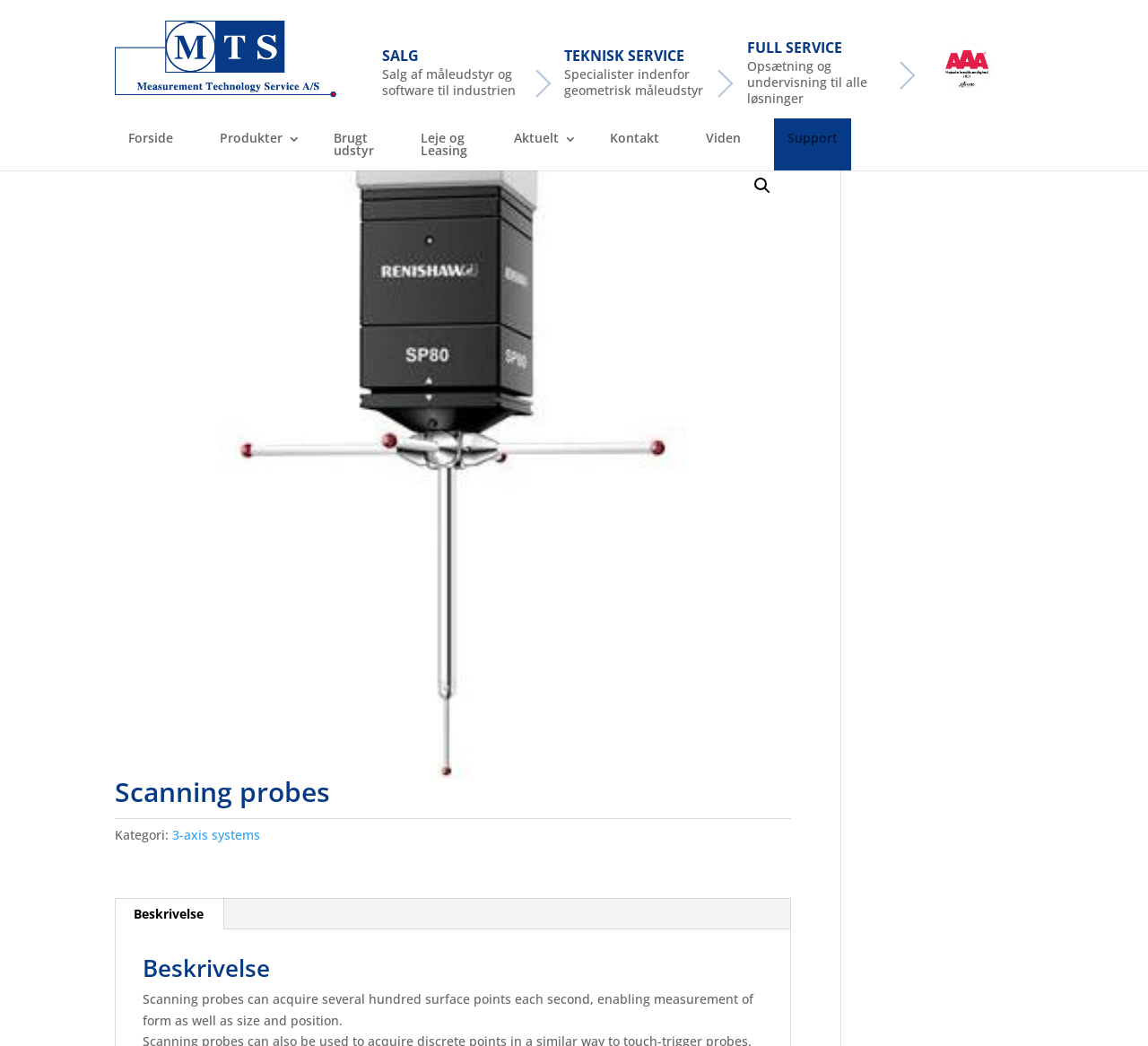Using the elements shown in the image, answer the question comprehensively: How many tabs are there in the tablist?

There is only one tab 'Beskrivelse' in the tablist at the bottom of the webpage, which is indicated by the tablist element with orientation 'horizontal'.